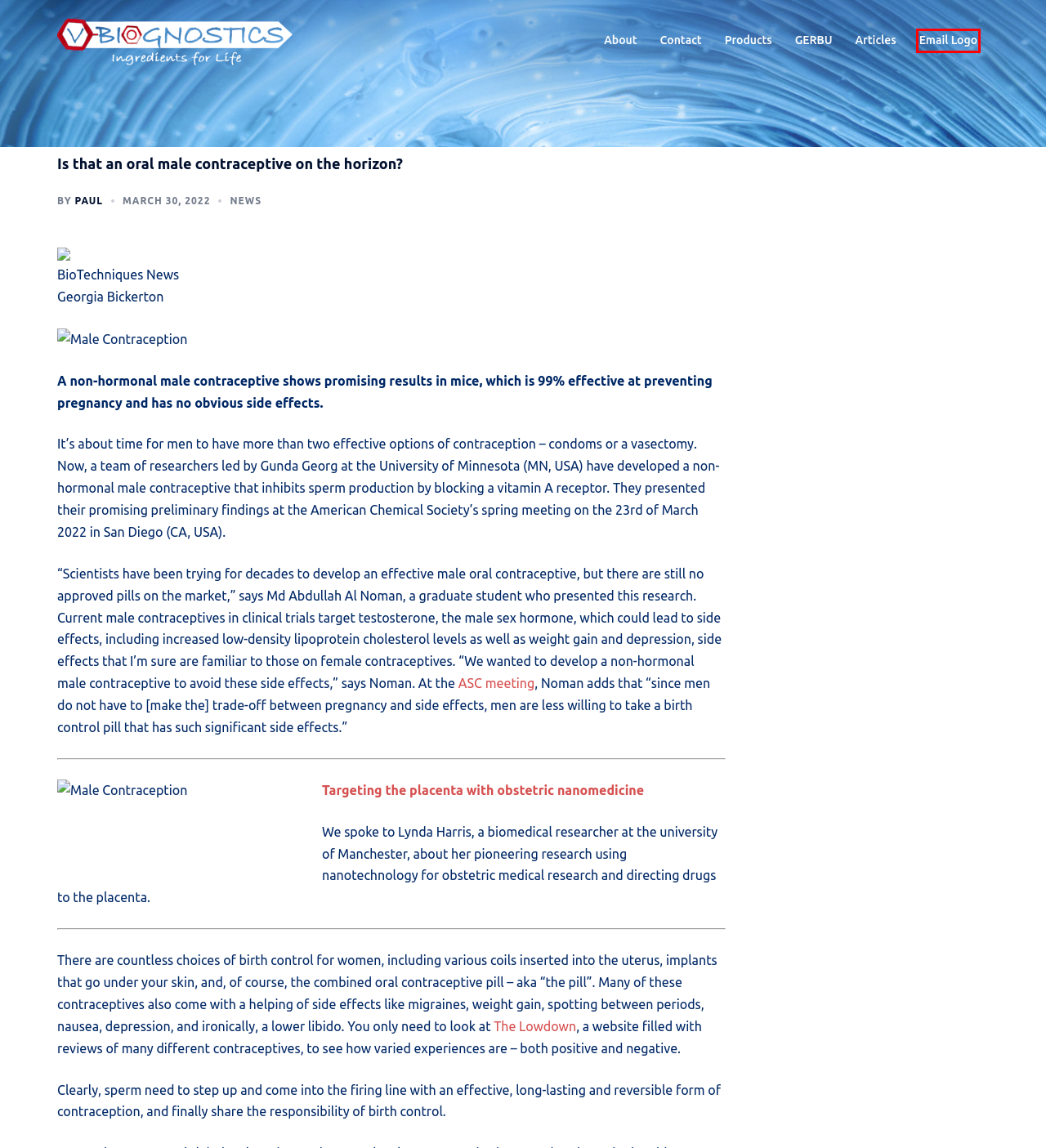Given a screenshot of a webpage with a red bounding box around a UI element, please identify the most appropriate webpage description that matches the new webpage after you click on the element. Here are the candidates:
A. V-BIOGNOSTICS - biochemicals, fine chemicals production
B. News - V-Biognostics
C. GERBU Adjuvant Introduction - V-Biognostics
D. Products - V-Biognostics
E. Contact - V-Biognostics
F. Placenta Targeting using Nanomedicine - BioTechniques
G. About - V-Biognostics
H. Email Logo - V-Biognostics

H